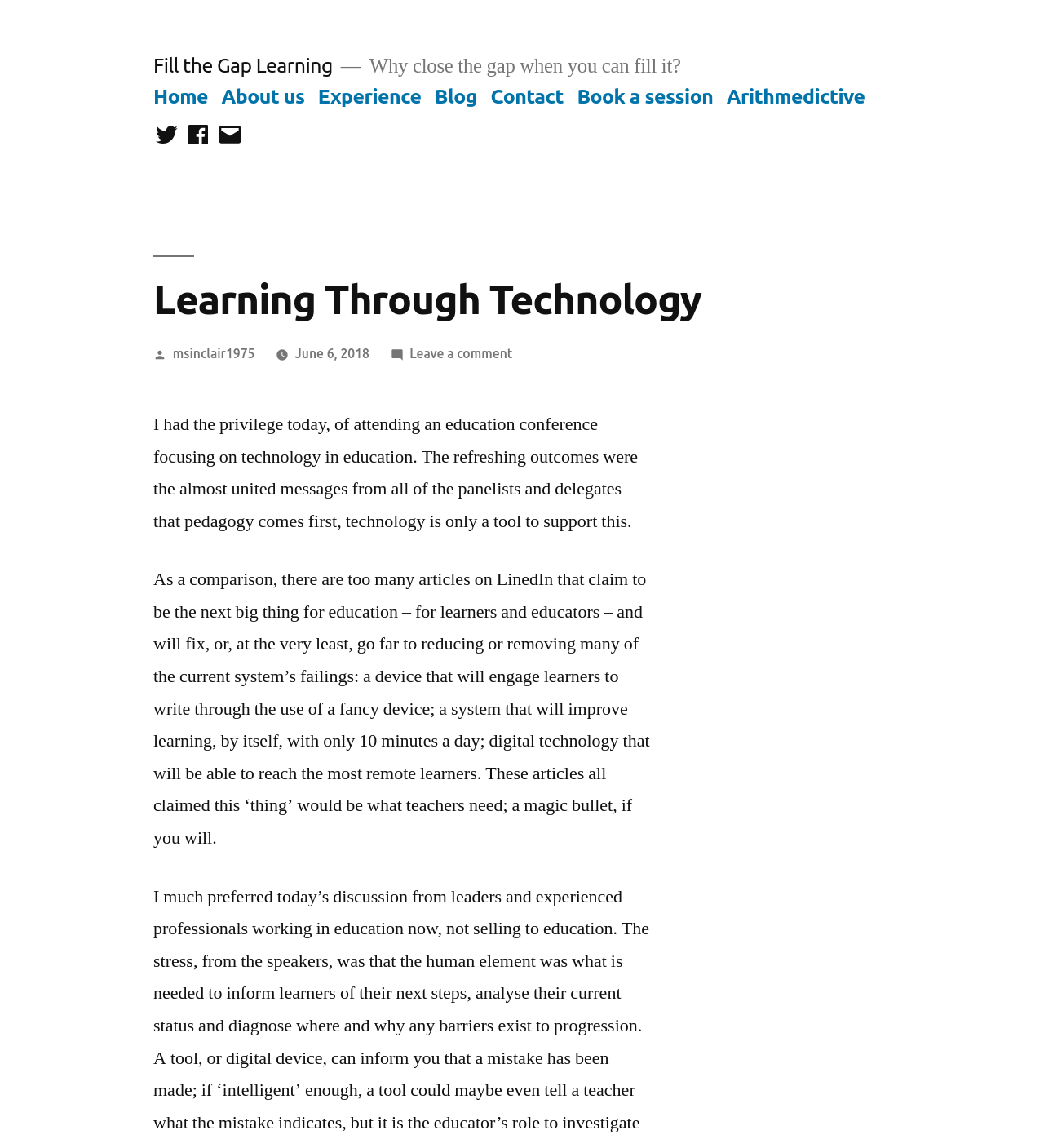Who is the author of the article?
Please give a detailed and elaborate explanation in response to the question.

The author of the article is mentioned in the article itself, where it says 'Posted by msinclair1975'.